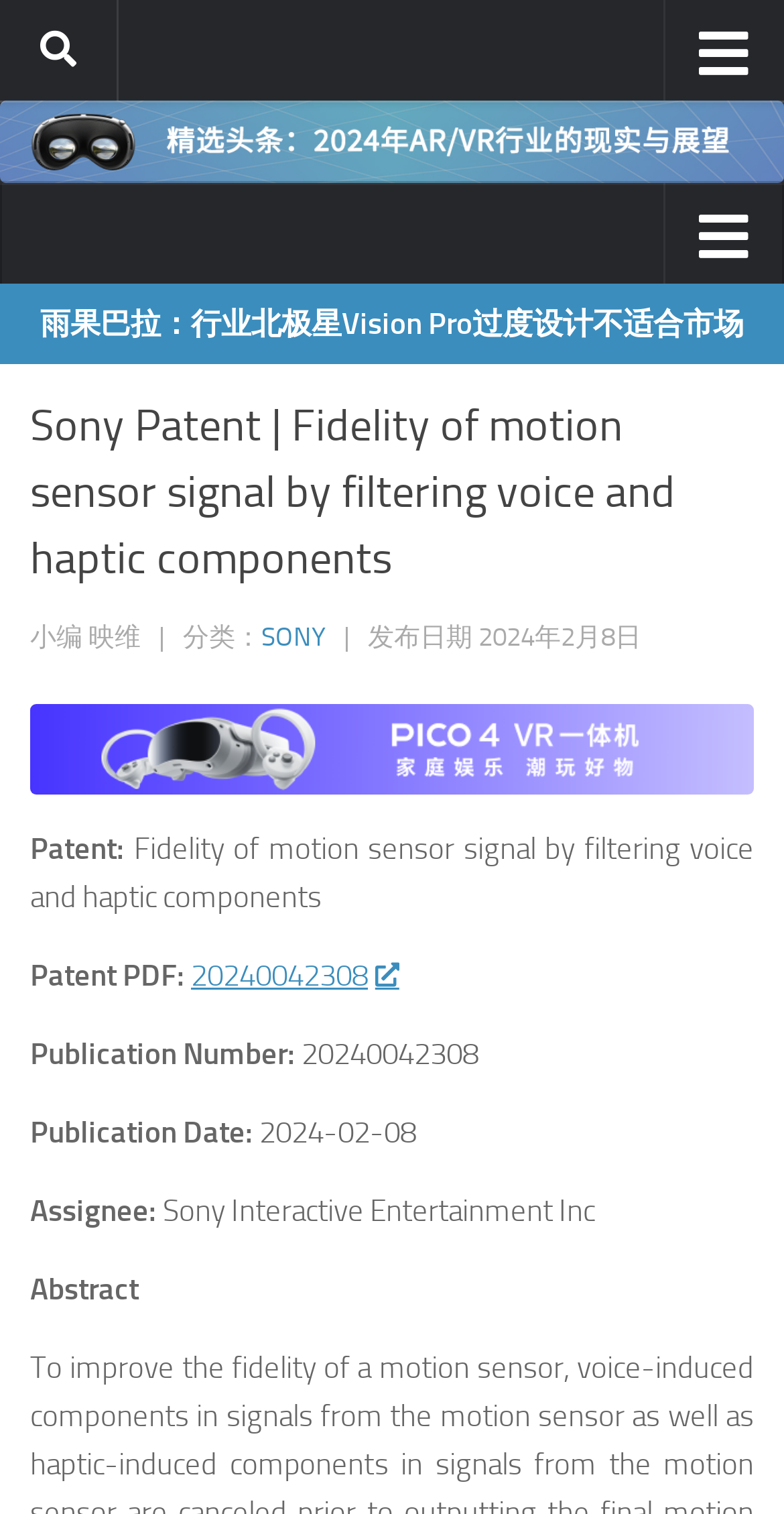What is the category of the patent?
Please provide a single word or phrase as your answer based on the screenshot.

SONY